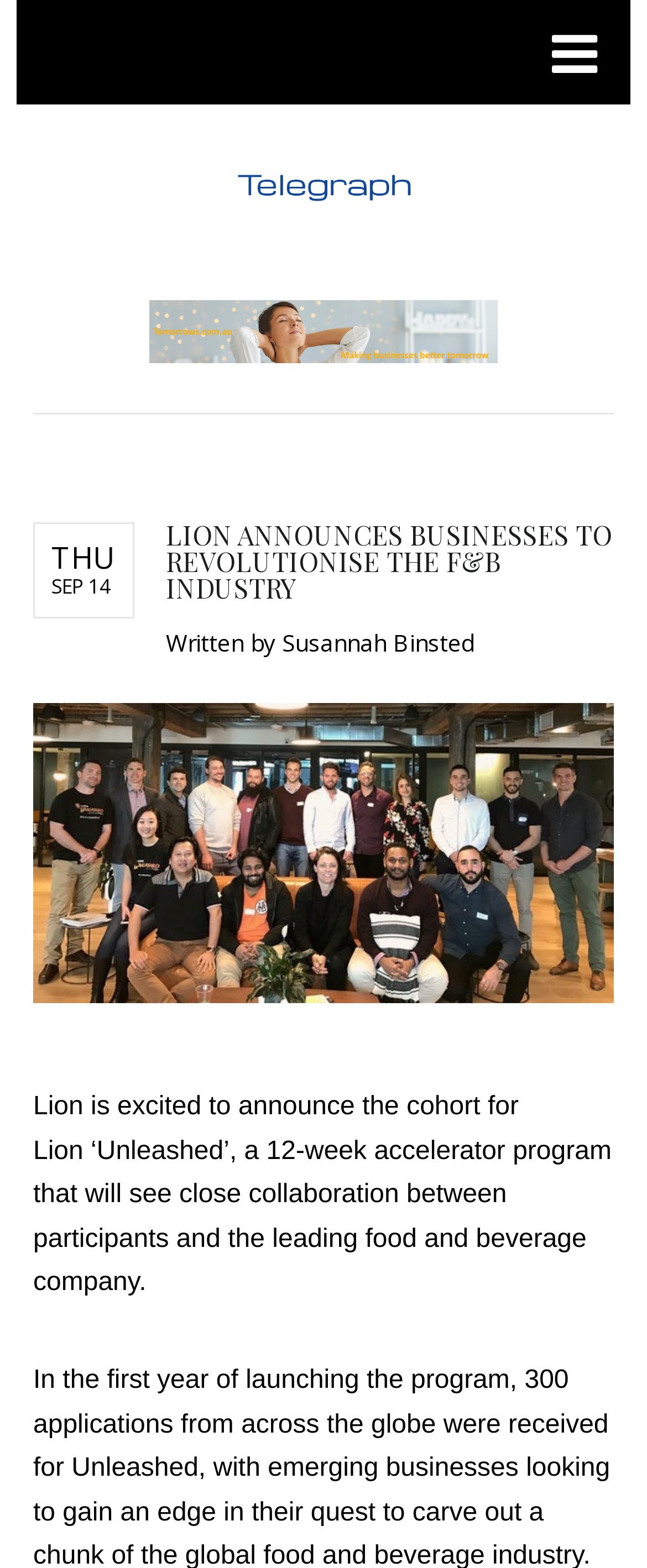Write an extensive caption that covers every aspect of the webpage.

The webpage appears to be an article or news page, with a focus on a specific announcement from LION. At the top, there is a link to "Business Telegraph" accompanied by an image, positioned slightly above the center of the page. Below this, there is a small period (.) static text element.

To the right of the period, there is a link to "Find a Tradie" accompanied by an image, taking up a significant portion of the page width. Another small period (.) static text element is positioned below this link.

The main content of the page begins with a header section, spanning almost the entire page width. This section contains a time element displaying "THU SEP 14", followed by a heading that repeats the title "LION ANNOUNCES BUSINESSES TO REVOLUTIONISE THE F&B INDUSTRY". Below the heading, there is a byline "Written by Susannah Binsted".

The main article text is positioned below the header section, occupying a significant portion of the page. The text describes Lion's announcement of a cohort for their "Unleashed" accelerator program, which will involve collaboration between participants and the food and beverage company.